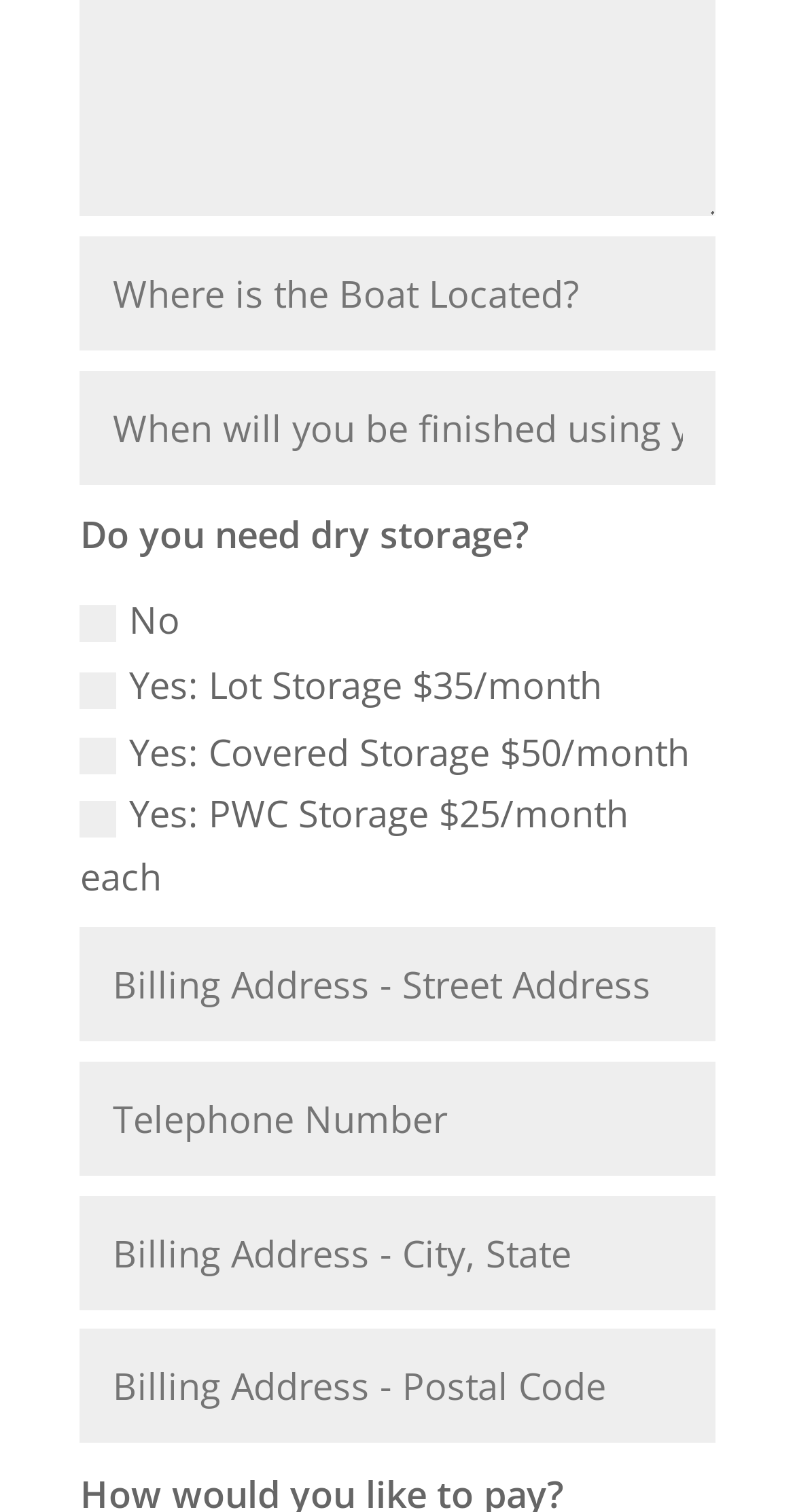What are the options for dry storage?
Analyze the screenshot and provide a detailed answer to the question.

The webpage provides three options for dry storage: Lot Storage for $35/month, Covered Storage for $50/month, and PWC Storage for $25/month each.